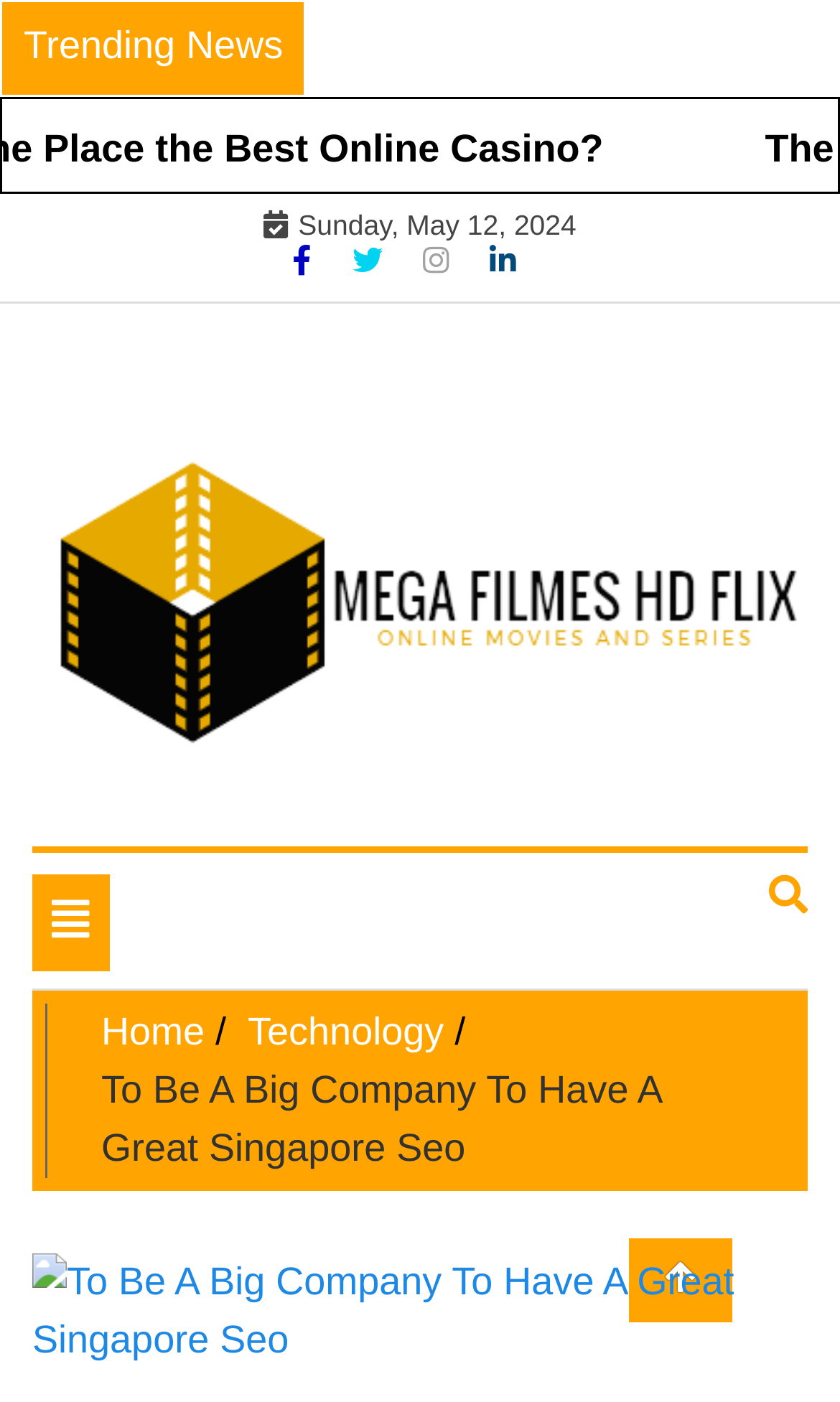What is the date displayed on the webpage?
Make sure to answer the question with a detailed and comprehensive explanation.

I found the date 'Sunday, May 12, 2024' displayed on the webpage, which is located at the top section of the page, indicated by the StaticText element with bounding box coordinates [0.355, 0.149, 0.686, 0.172]